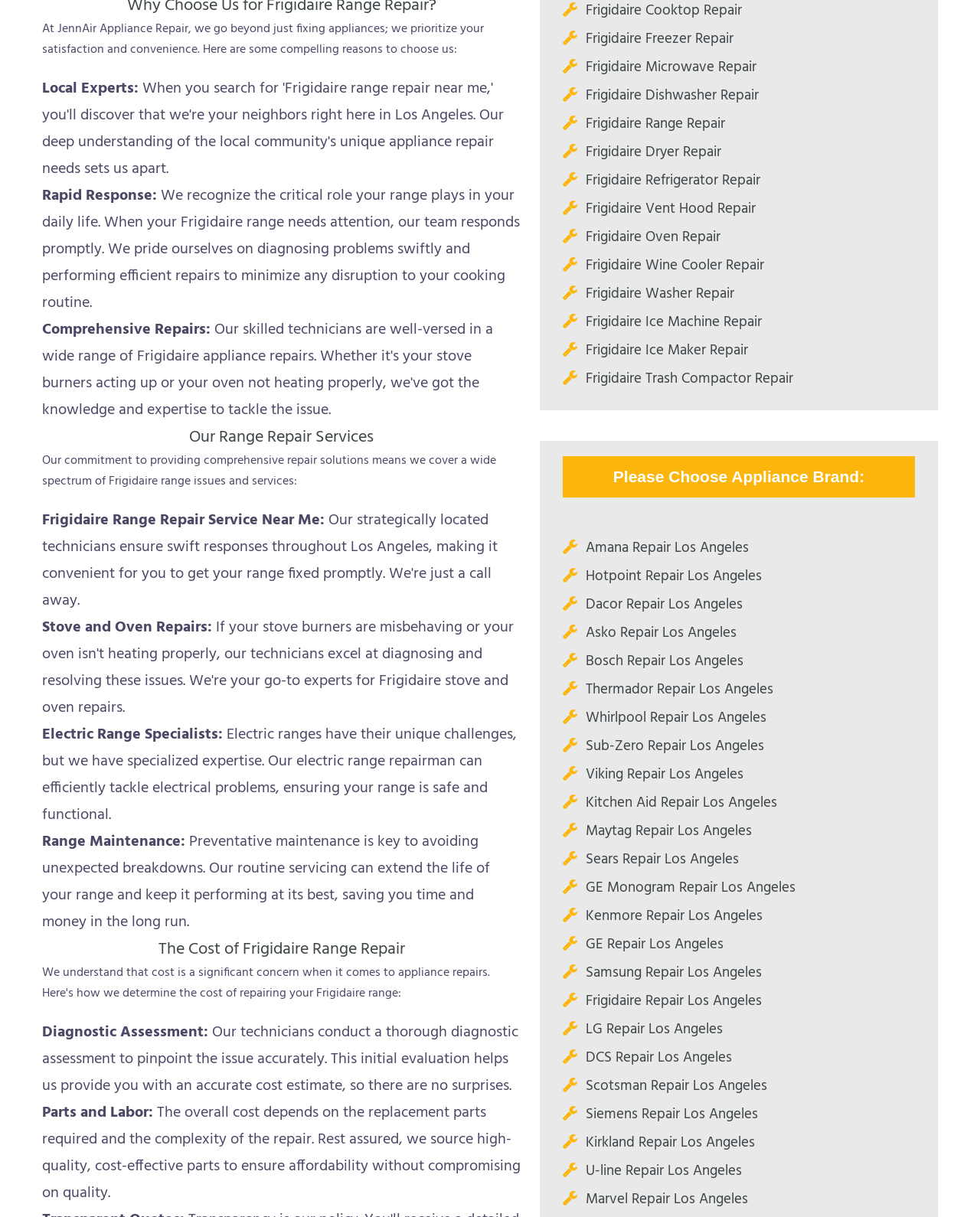Identify the bounding box coordinates of the area you need to click to perform the following instruction: "Click on Frigidaire Refrigerator Repair link".

[0.598, 0.139, 0.776, 0.158]